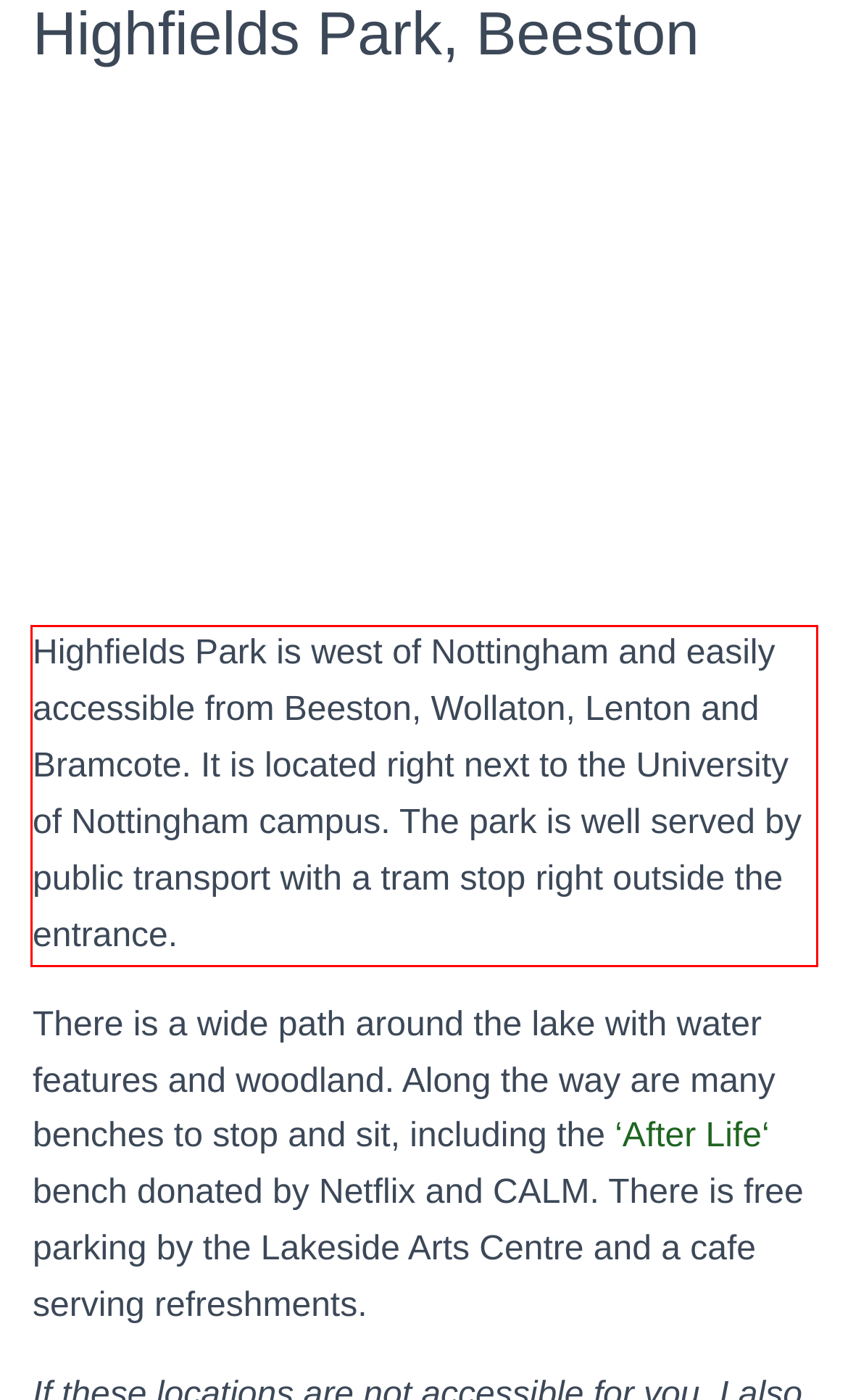You are provided with a screenshot of a webpage featuring a red rectangle bounding box. Extract the text content within this red bounding box using OCR.

Highfields Park is west of Nottingham and easily accessible from Beeston, Wollaton, Lenton and Bramcote. It is located right next to the University of Nottingham campus. The park is well served by public transport with a tram stop right outside the entrance.